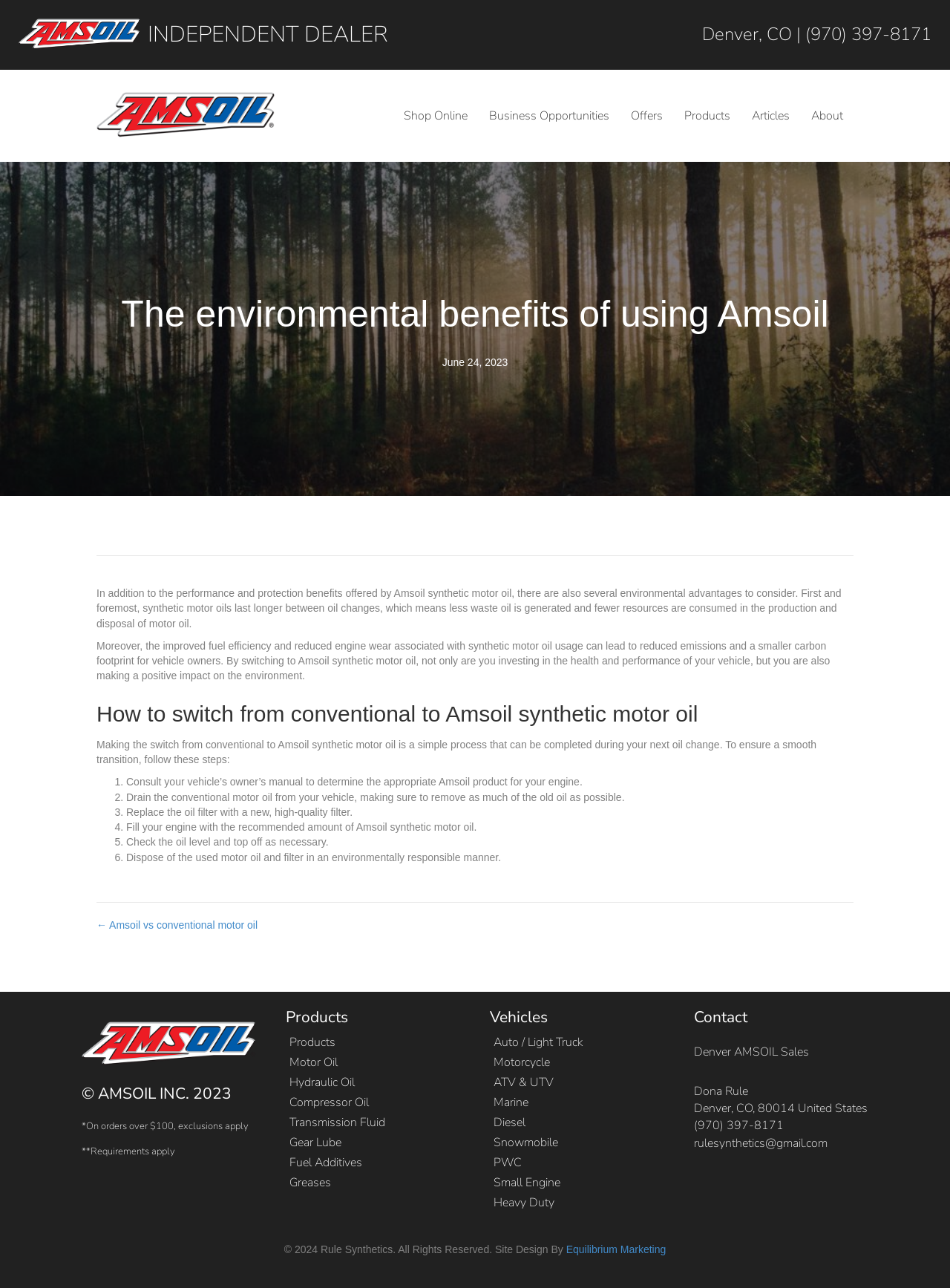Please identify the webpage's heading and generate its text content.

The environmental benefits of using Amsoil